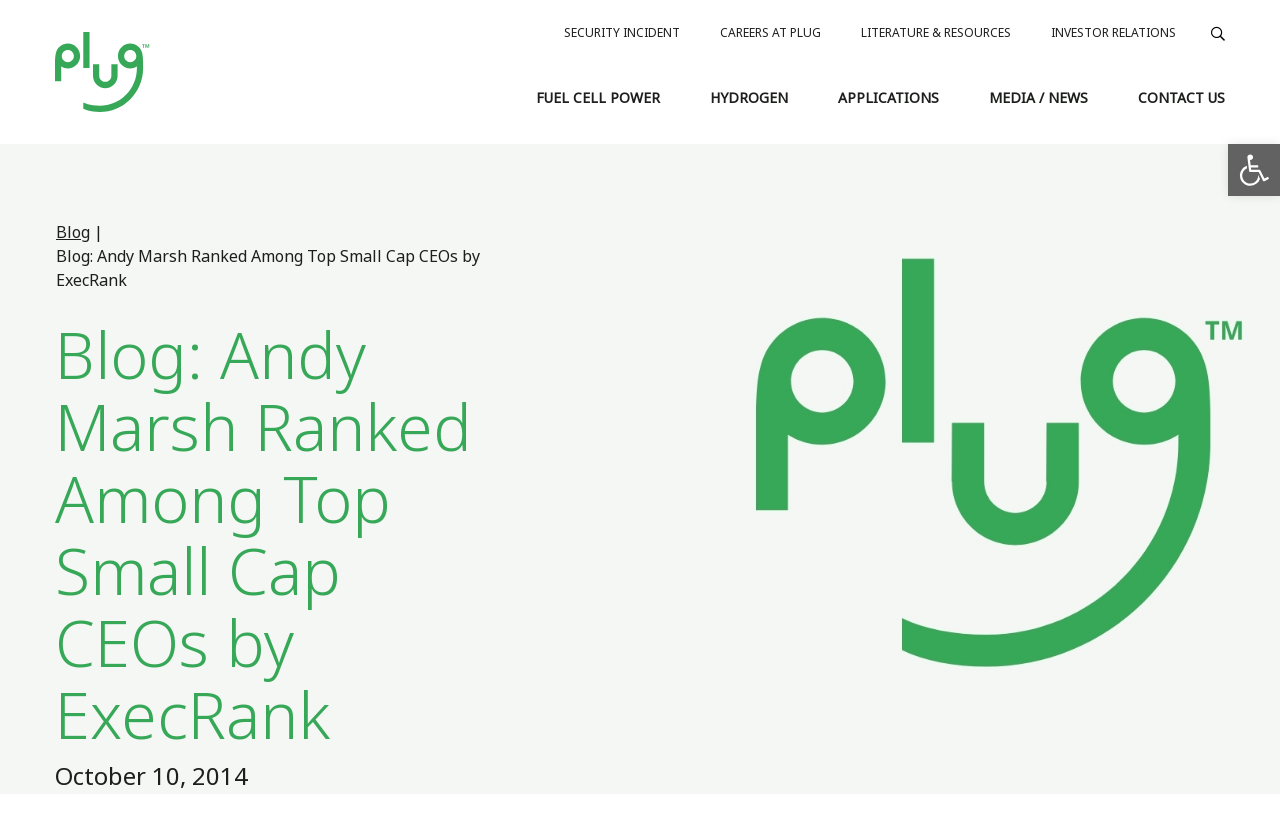Based on the element description Careers at Plug, identify the bounding box coordinates for the UI element. The coordinates should be in the format (top-left x, top-left y, bottom-right x, bottom-right y) and within the 0 to 1 range.

[0.562, 0.023, 0.641, 0.058]